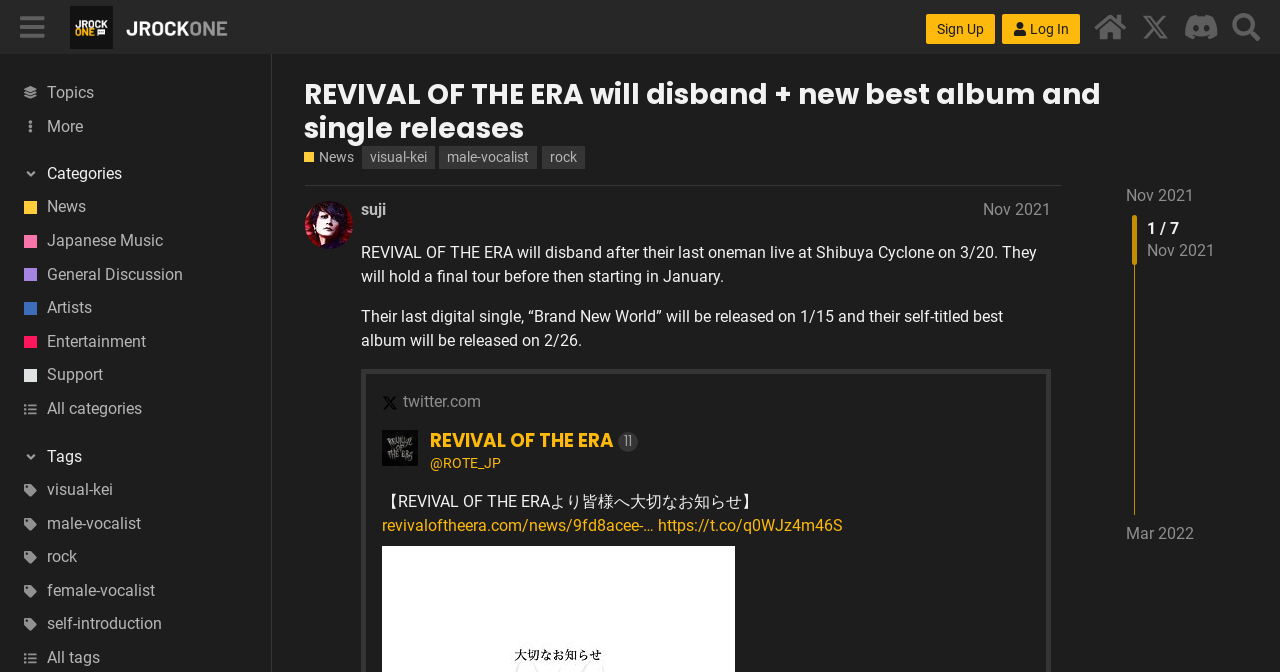What type of music is discussed on this website?
Please use the visual content to give a single word or phrase answer.

J-rock